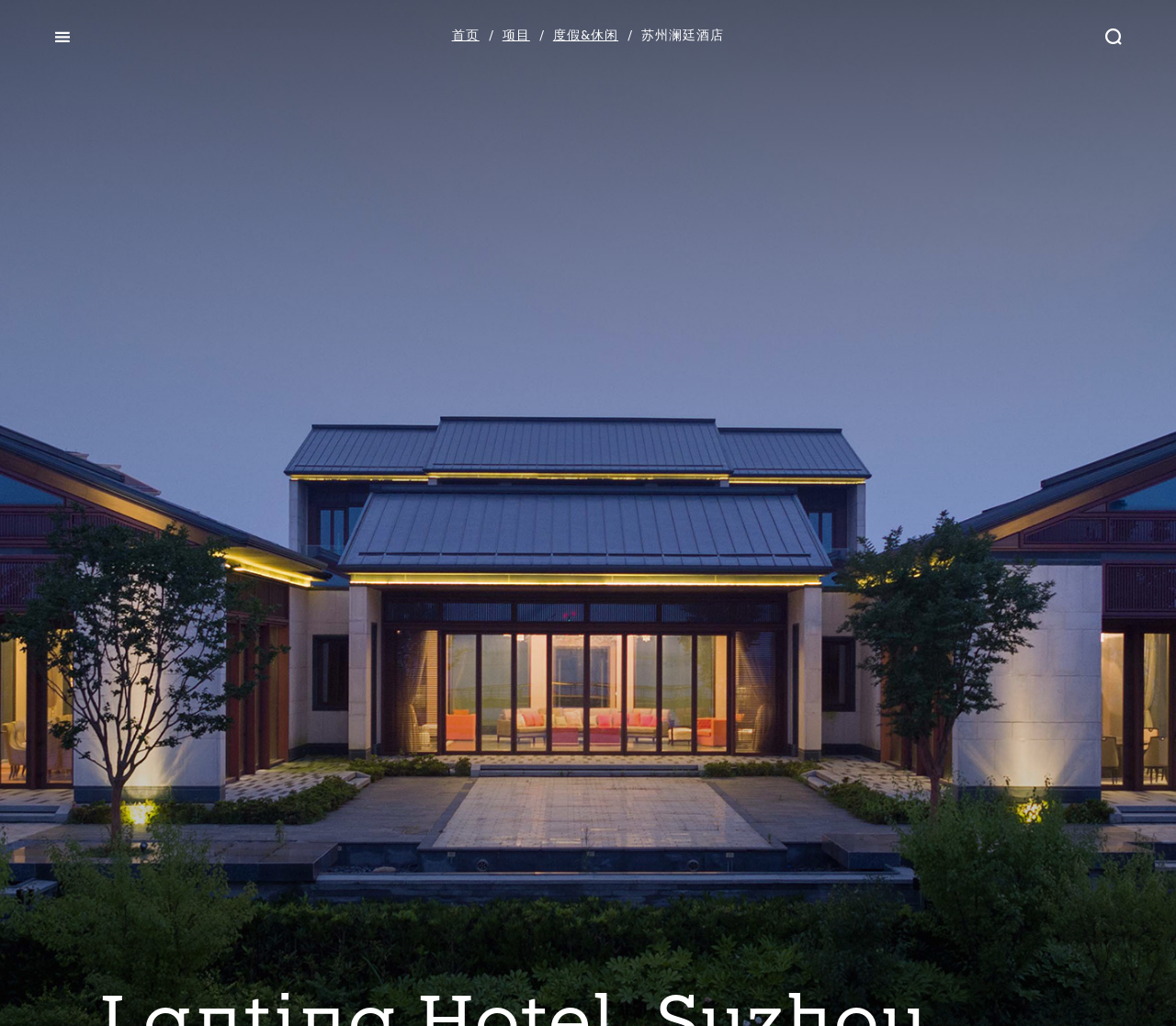Please determine the bounding box of the UI element that matches this description: 项目 projects. The coordinates should be given as (top-left x, top-left y, bottom-right x, bottom-right y), with all values between 0 and 1.

[0.427, 0.03, 0.451, 0.042]